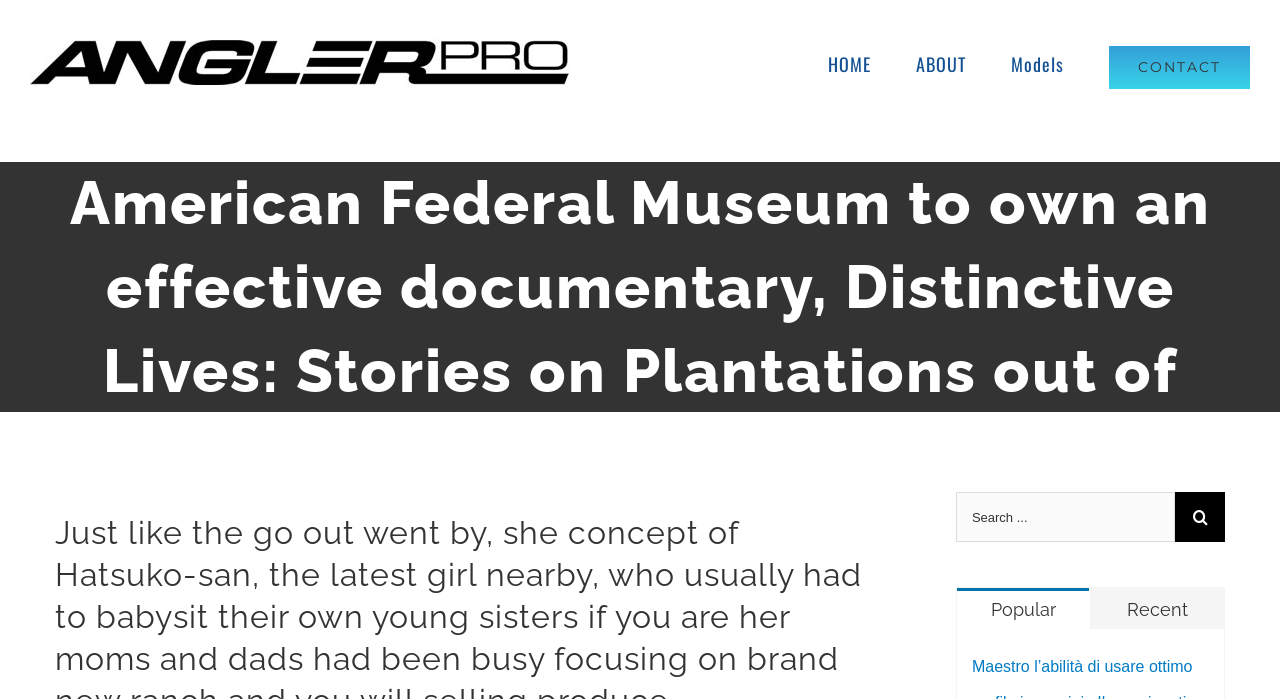Please specify the bounding box coordinates for the clickable region that will help you carry out the instruction: "Search for something".

[0.747, 0.704, 0.918, 0.775]